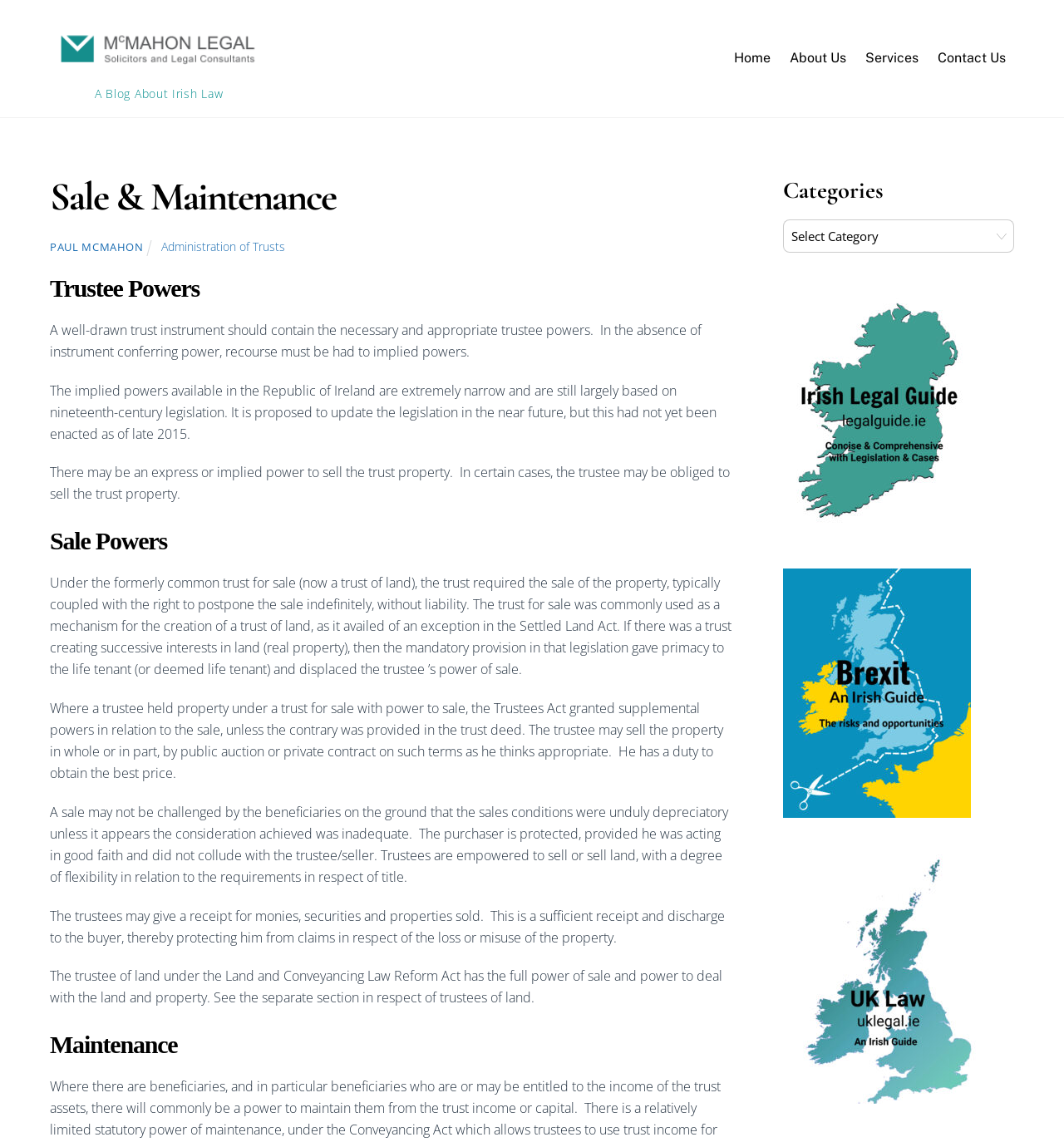What is the purpose of a well-drawn trust instrument?
Answer the question based on the image using a single word or a brief phrase.

To contain necessary trustee powers